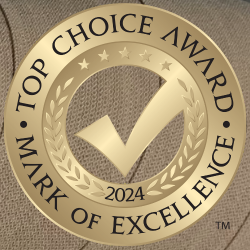What type of treatment services does the MN Lymphedema Therapy clinic provide?
Based on the screenshot, respond with a single word or phrase.

Physiotherapy and lymphedema treatment